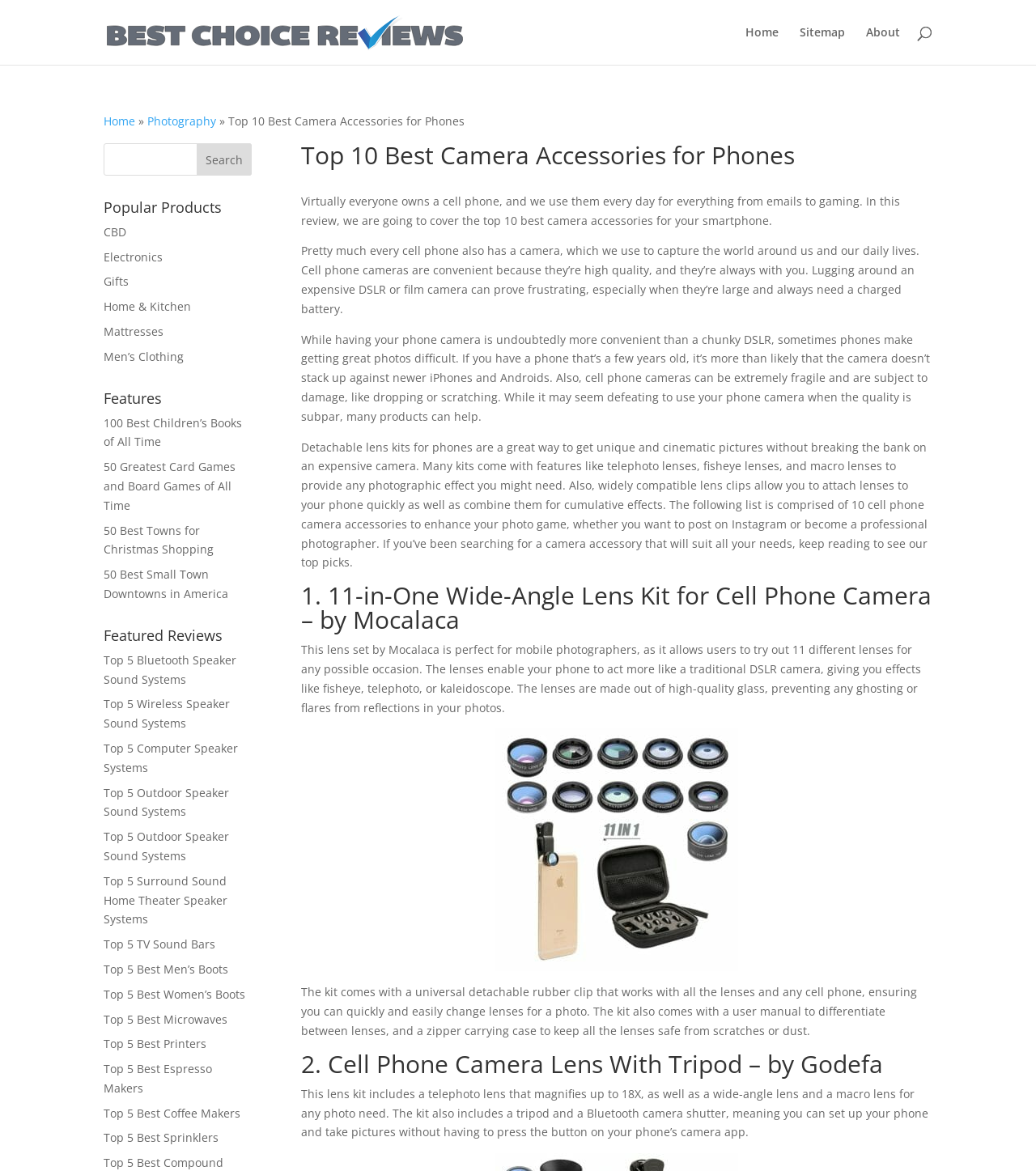Use the details in the image to answer the question thoroughly: 
What category of products is listed under 'Popular Products'?

The 'Popular Products' section lists various products such as CBD, Electronics, Gifts, Home & Kitchen, Mattresses, and Men's Clothing, indicating that it is a category of products that are popular or trending.